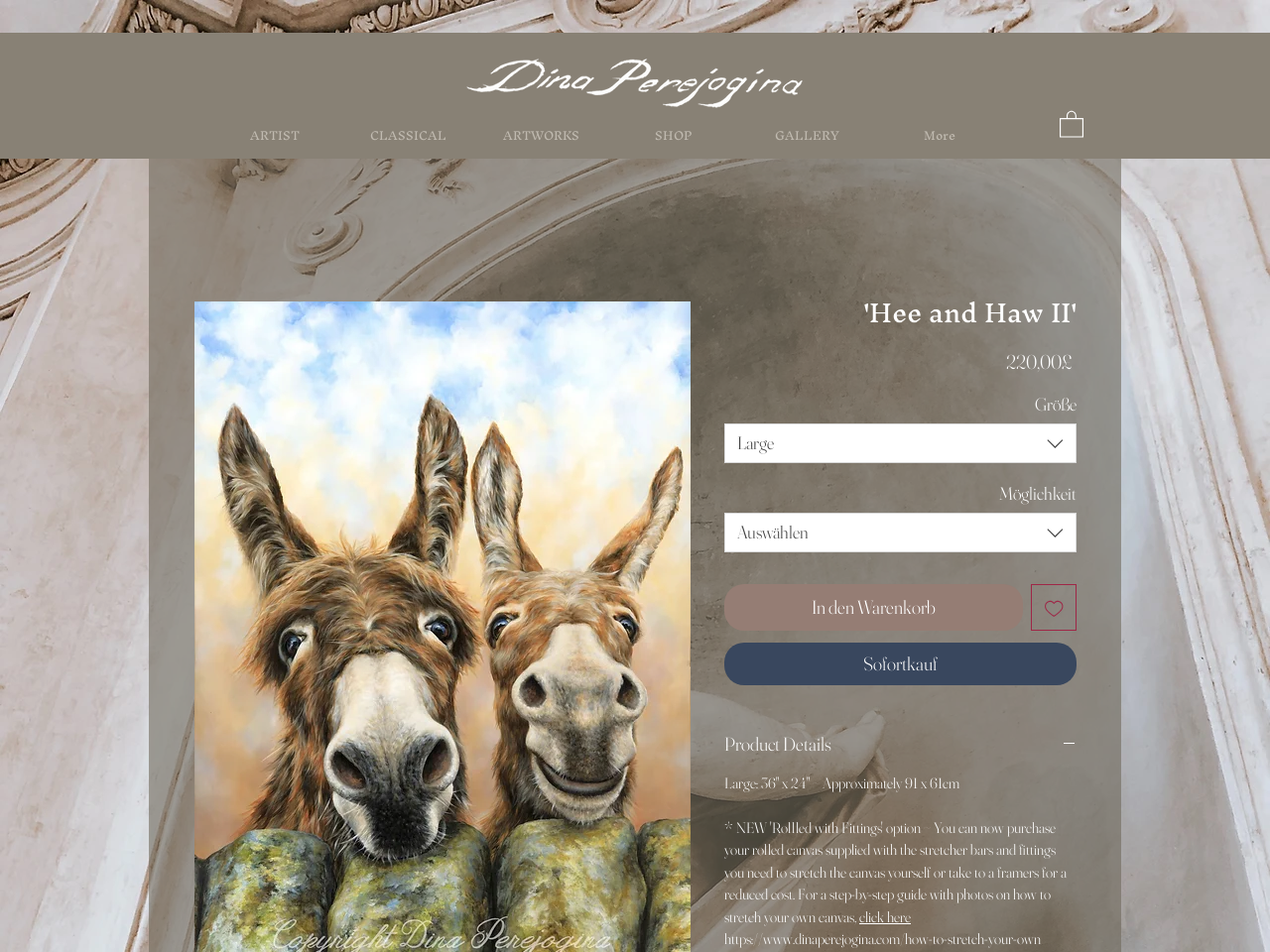Identify the bounding box for the element characterized by the following description: "CLASSICAL".

[0.269, 0.127, 0.373, 0.158]